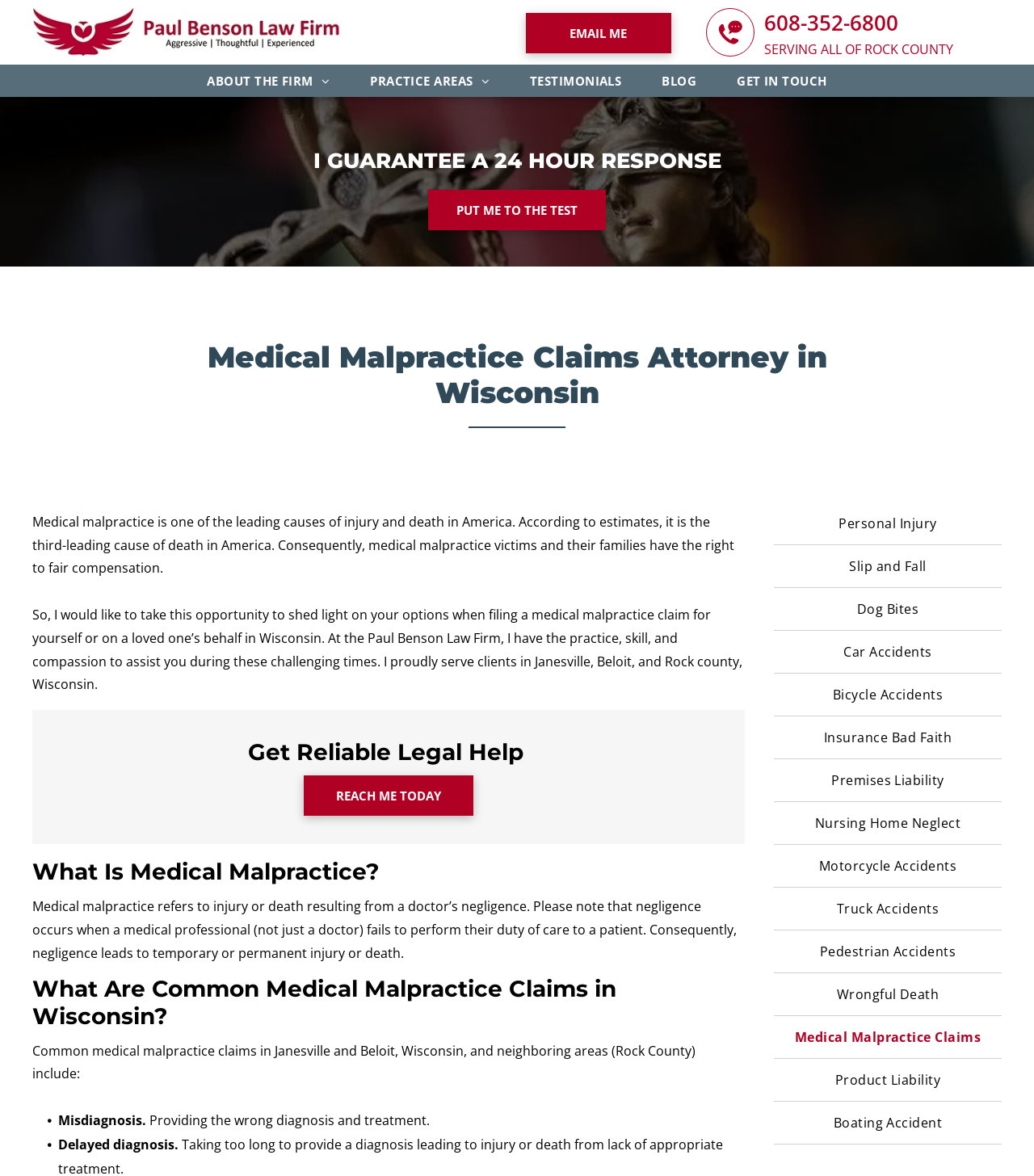Determine the bounding box coordinates of the UI element described by: "Twitter".

None